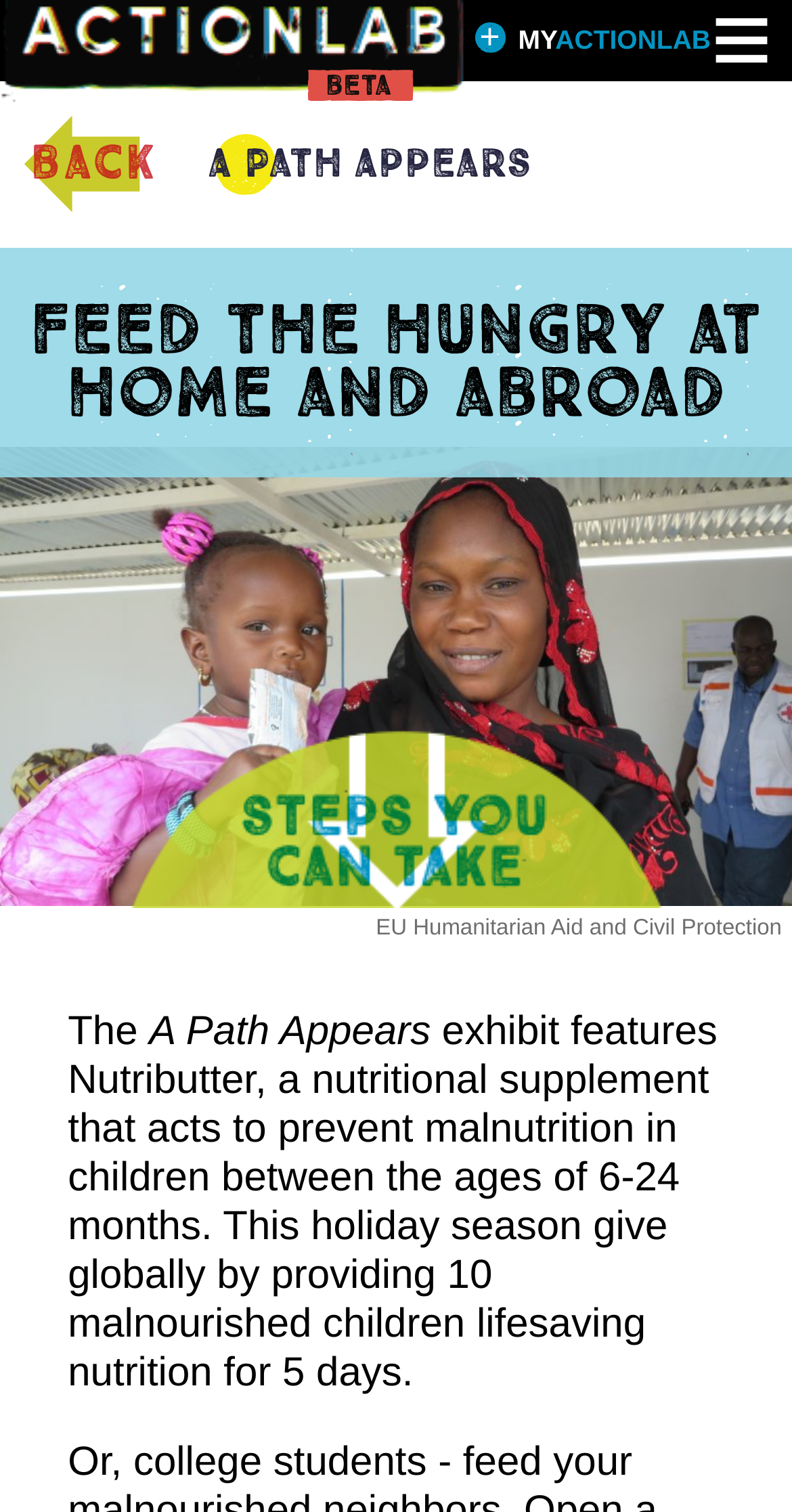Please find the main title text of this webpage.

Feed the hungry at home and abroad